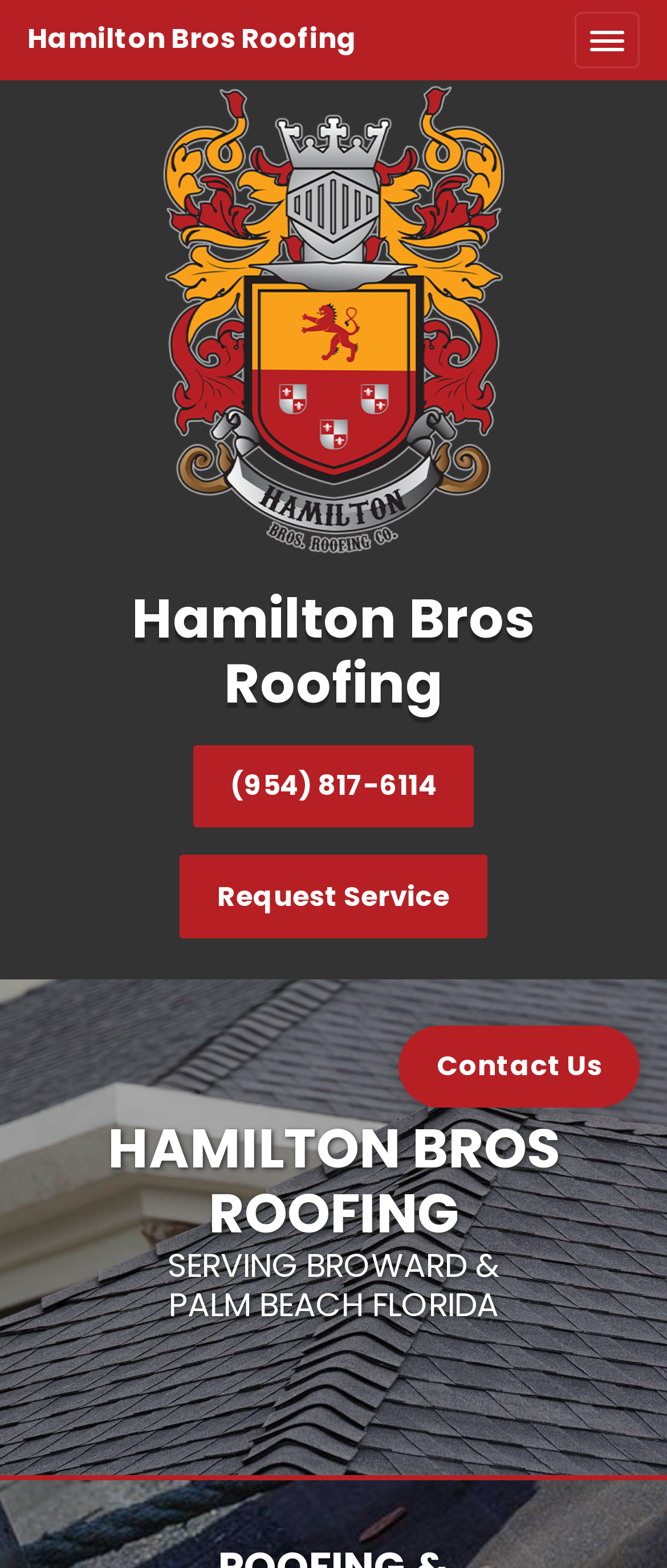Respond to the following question with a brief word or phrase:
What is the phone number on the webpage?

(954) 817-6114